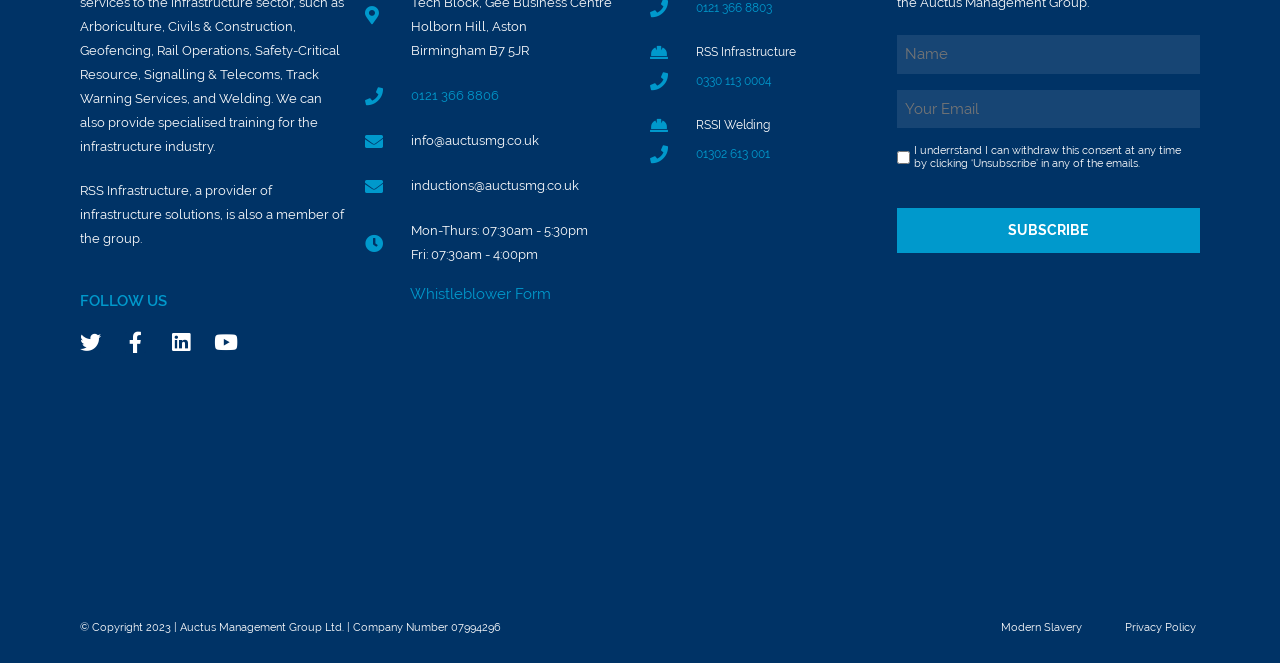What is the purpose of the 'Subscribe' button?
Please look at the screenshot and answer in one word or a short phrase.

To subscribe to the company's newsletter